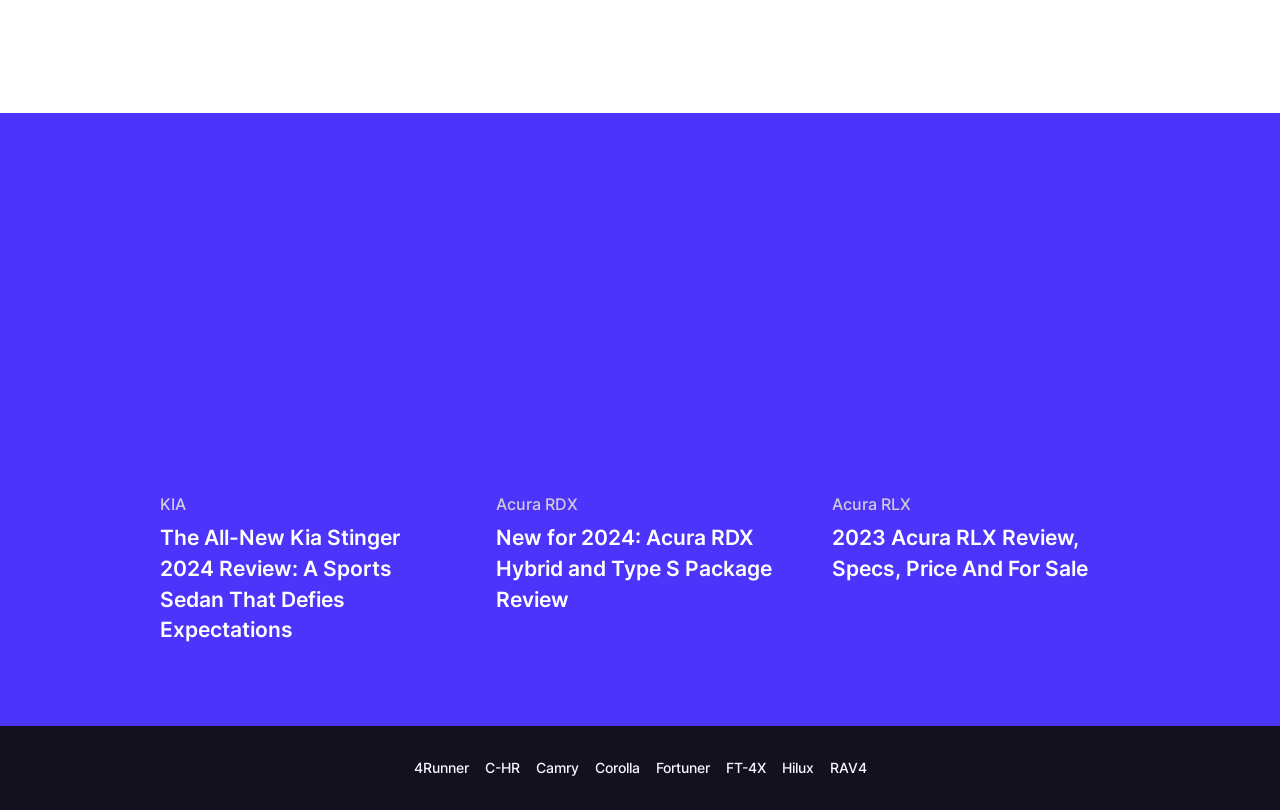Answer briefly with one word or phrase:
How many car models are listed in the menu?

9